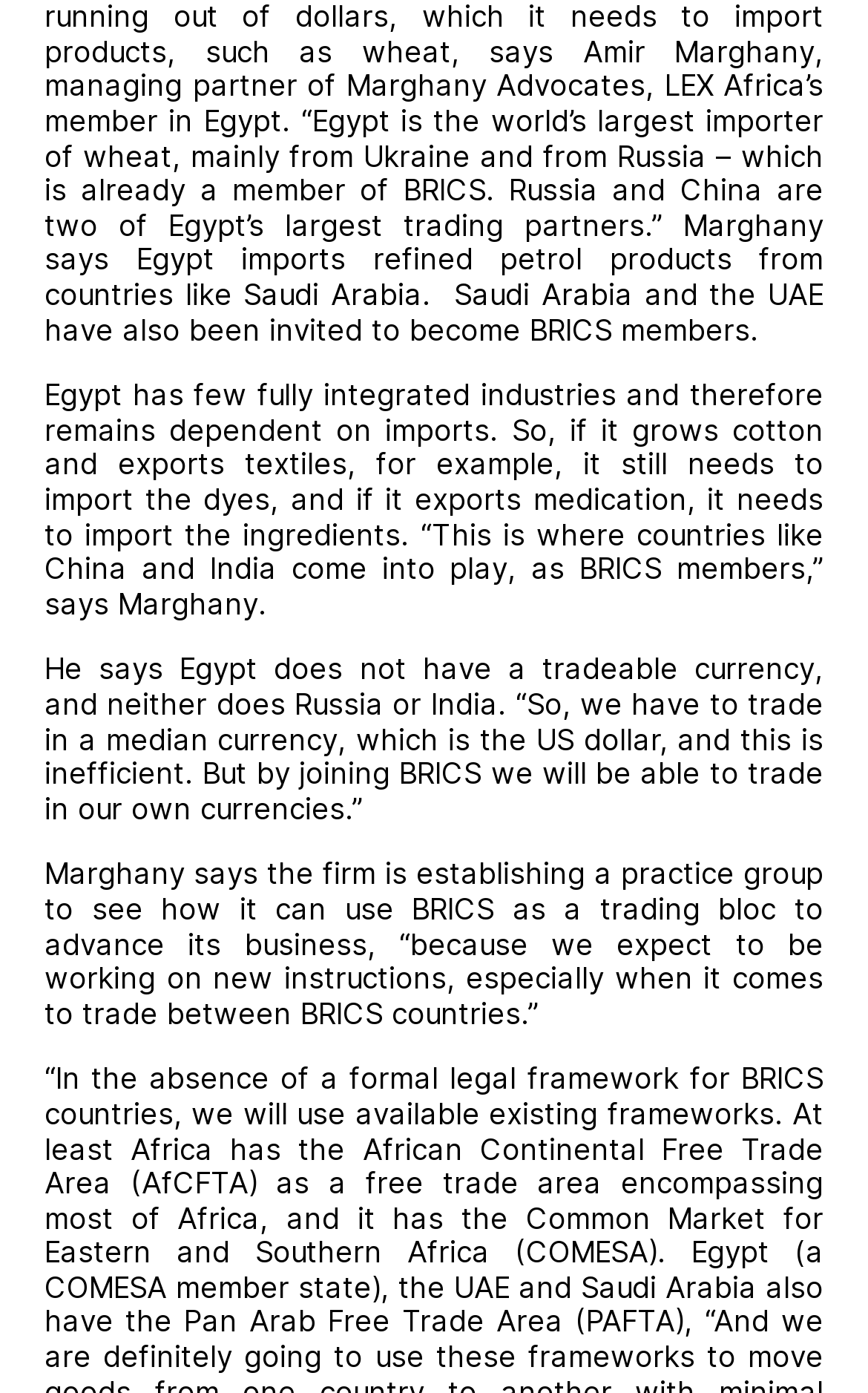Identify and provide the bounding box coordinates of the UI element described: "AfCFTA". The coordinates should be formatted as [left, top, right, bottom], with each number being a float between 0 and 1.

[0.163, 0.836, 0.286, 0.862]